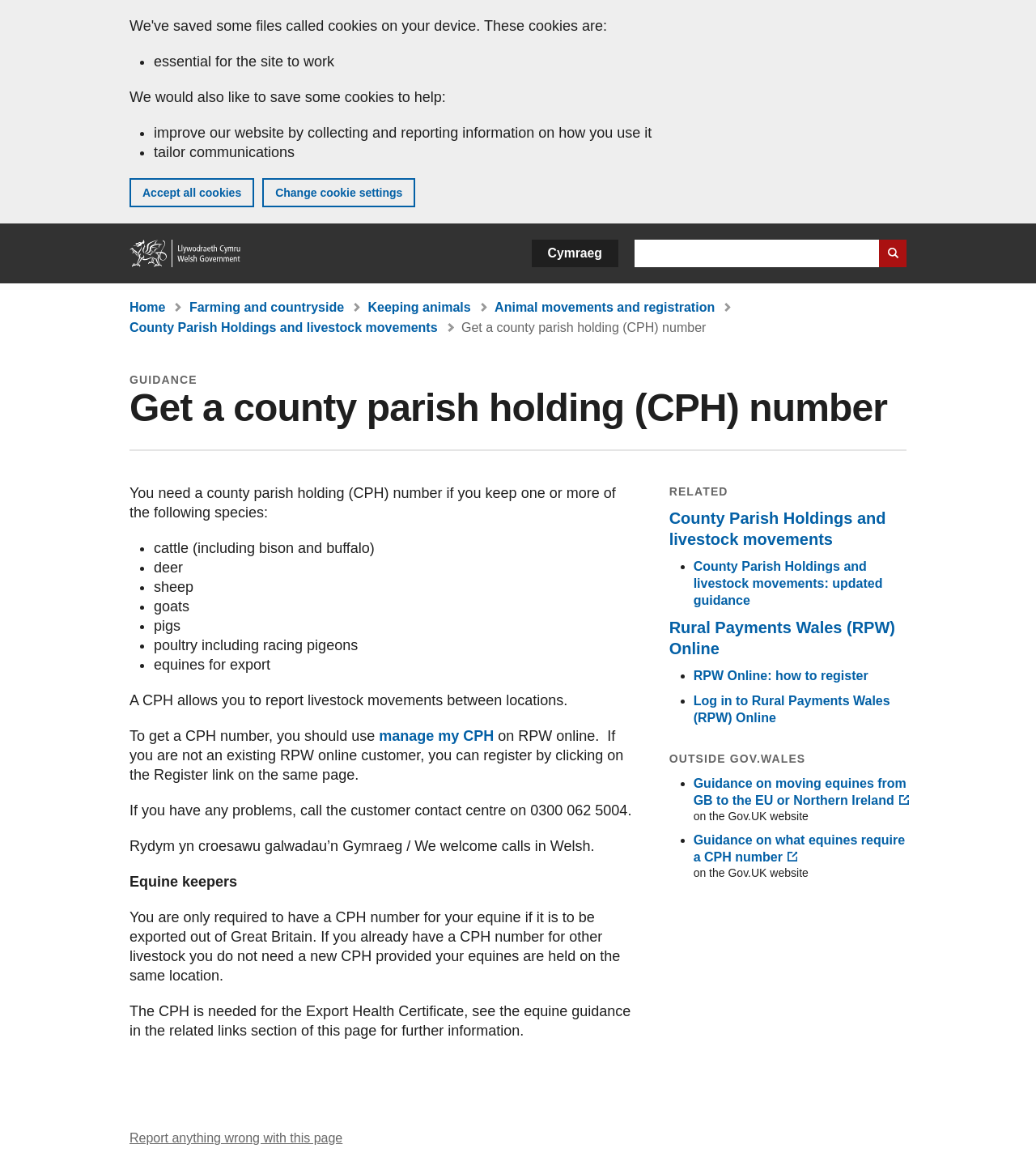From the given element description: "RPW Online: how to register", find the bounding box for the UI element. Provide the coordinates as four float numbers between 0 and 1, in the order [left, top, right, bottom].

[0.669, 0.578, 0.838, 0.59]